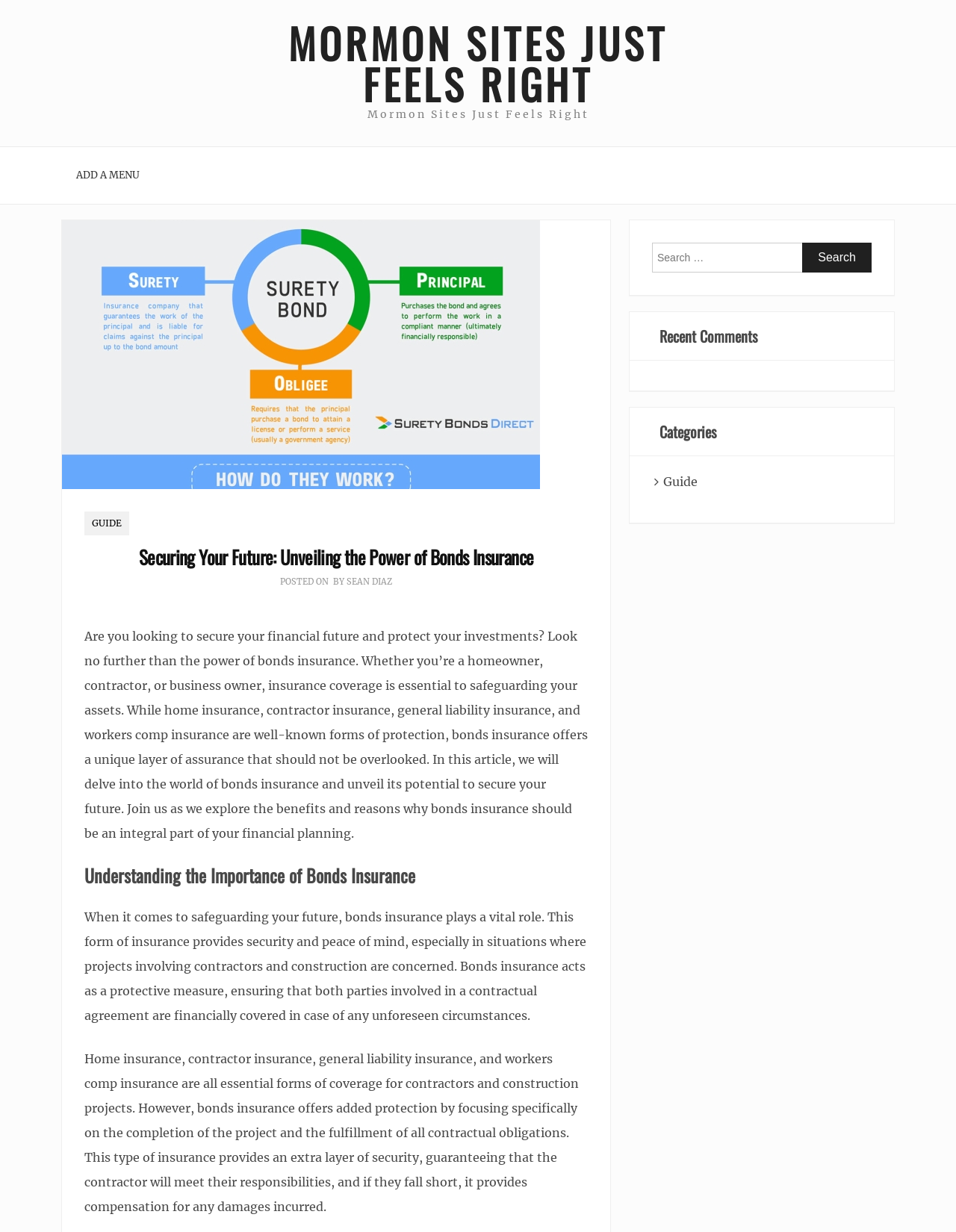Please determine the bounding box coordinates of the clickable area required to carry out the following instruction: "Click on the 'GUIDE' link". The coordinates must be four float numbers between 0 and 1, represented as [left, top, right, bottom].

[0.088, 0.415, 0.135, 0.435]